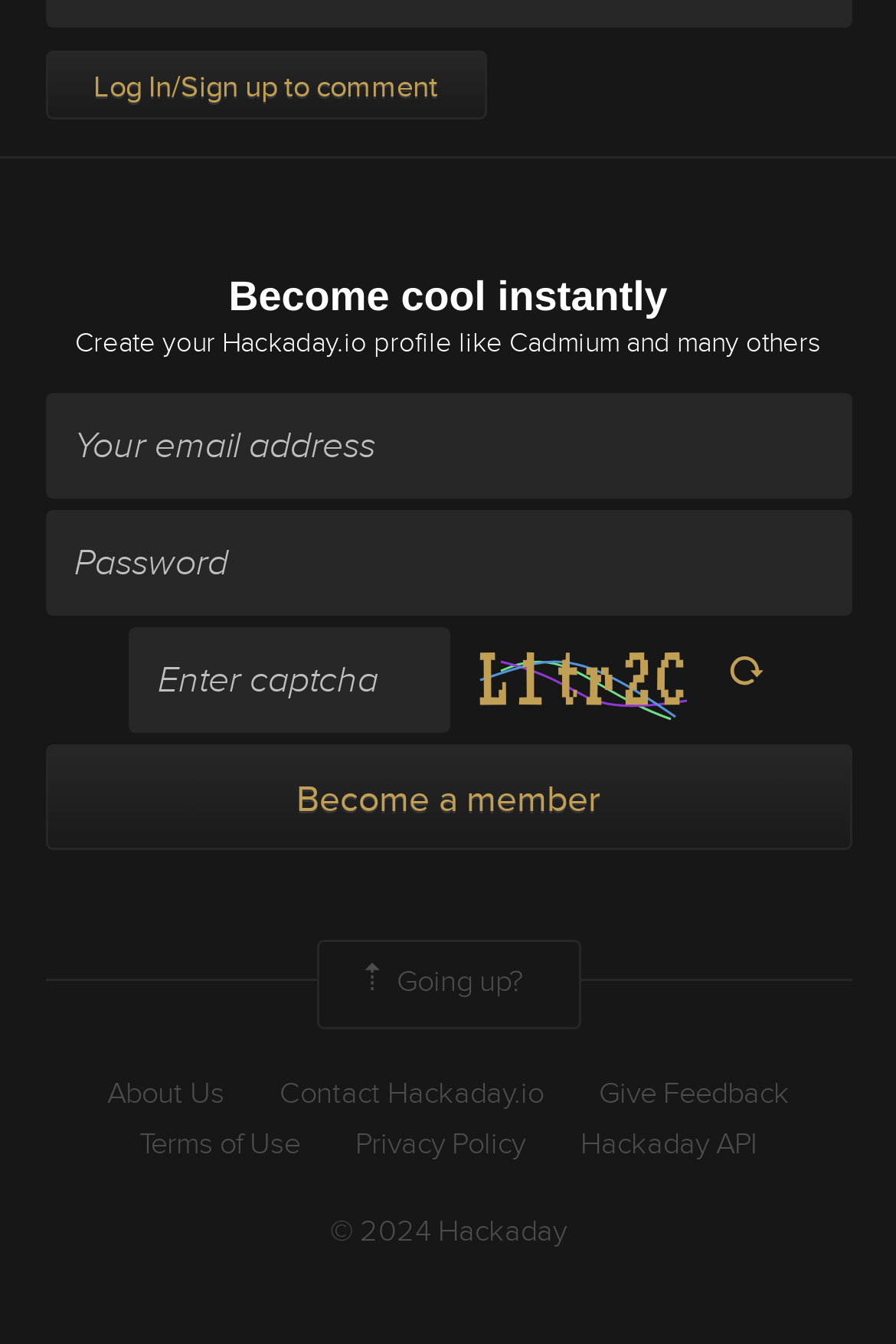Please determine the bounding box coordinates of the element's region to click for the following instruction: "Learn about us".

[0.119, 0.797, 0.25, 0.829]